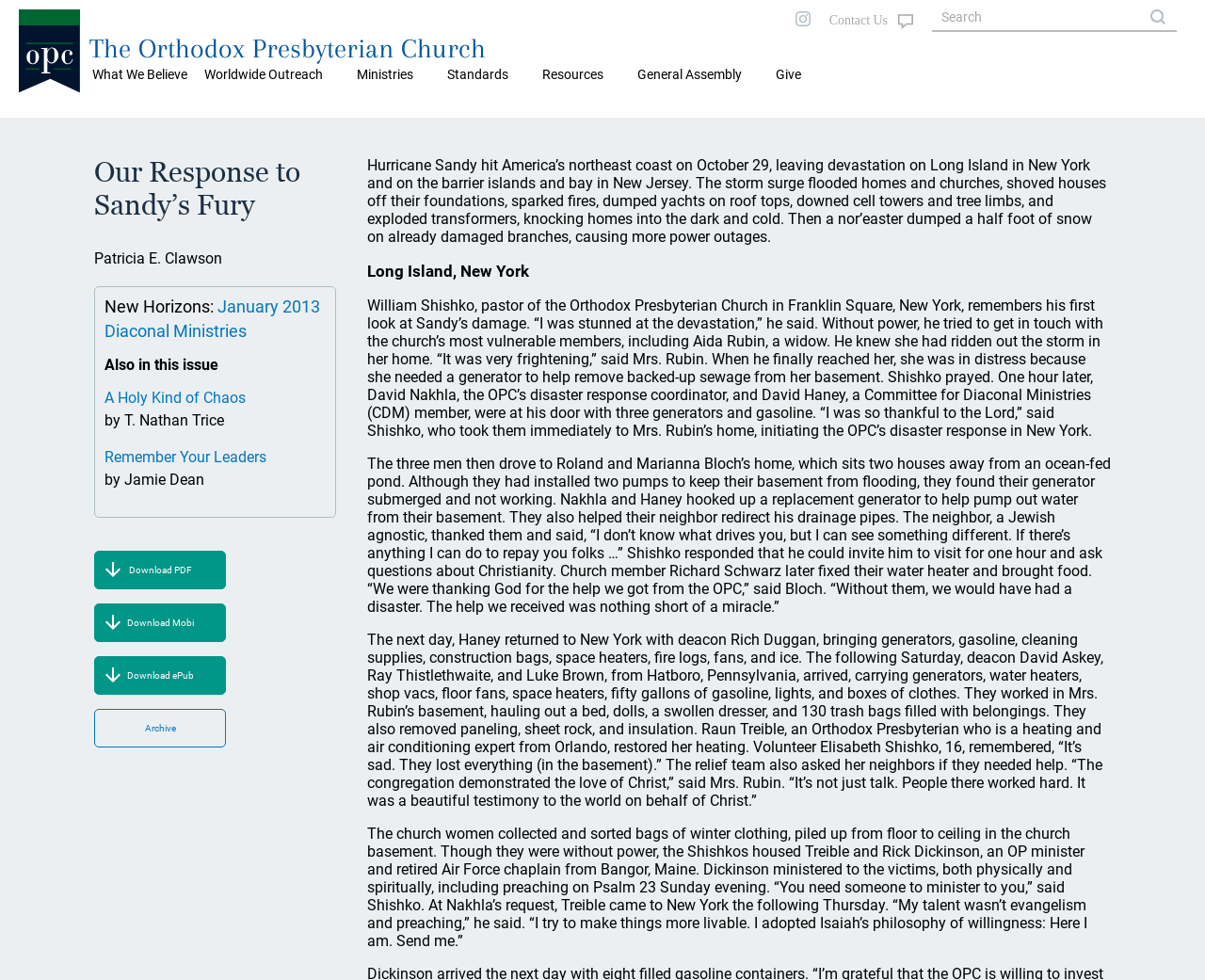What is the date of the article 'Our Response to Sandy’s Fury'?
Based on the visual, give a brief answer using one word or a short phrase.

January 2013